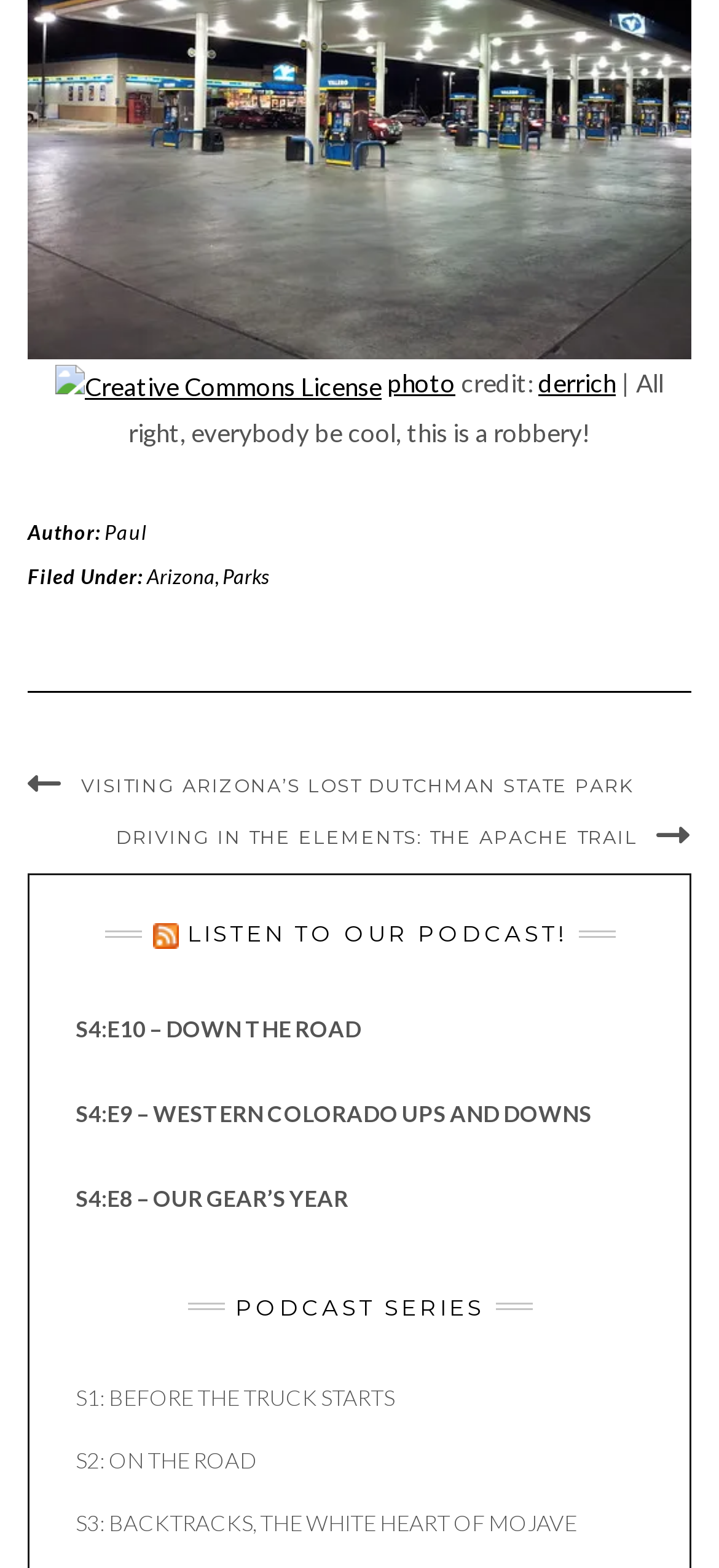What is the theme of the podcast?
Please provide a full and detailed response to the question.

The answer can be inferred by looking at the links to different episodes and seasons of the podcast, which have titles related to travel, such as 'DOWN THE ROAD', 'WESTERN COLORADO UPS AND DOWNS', and 'ARIZONA’S LOST DUTCHMAN STATE PARK', indicating that the theme of the podcast is travel.